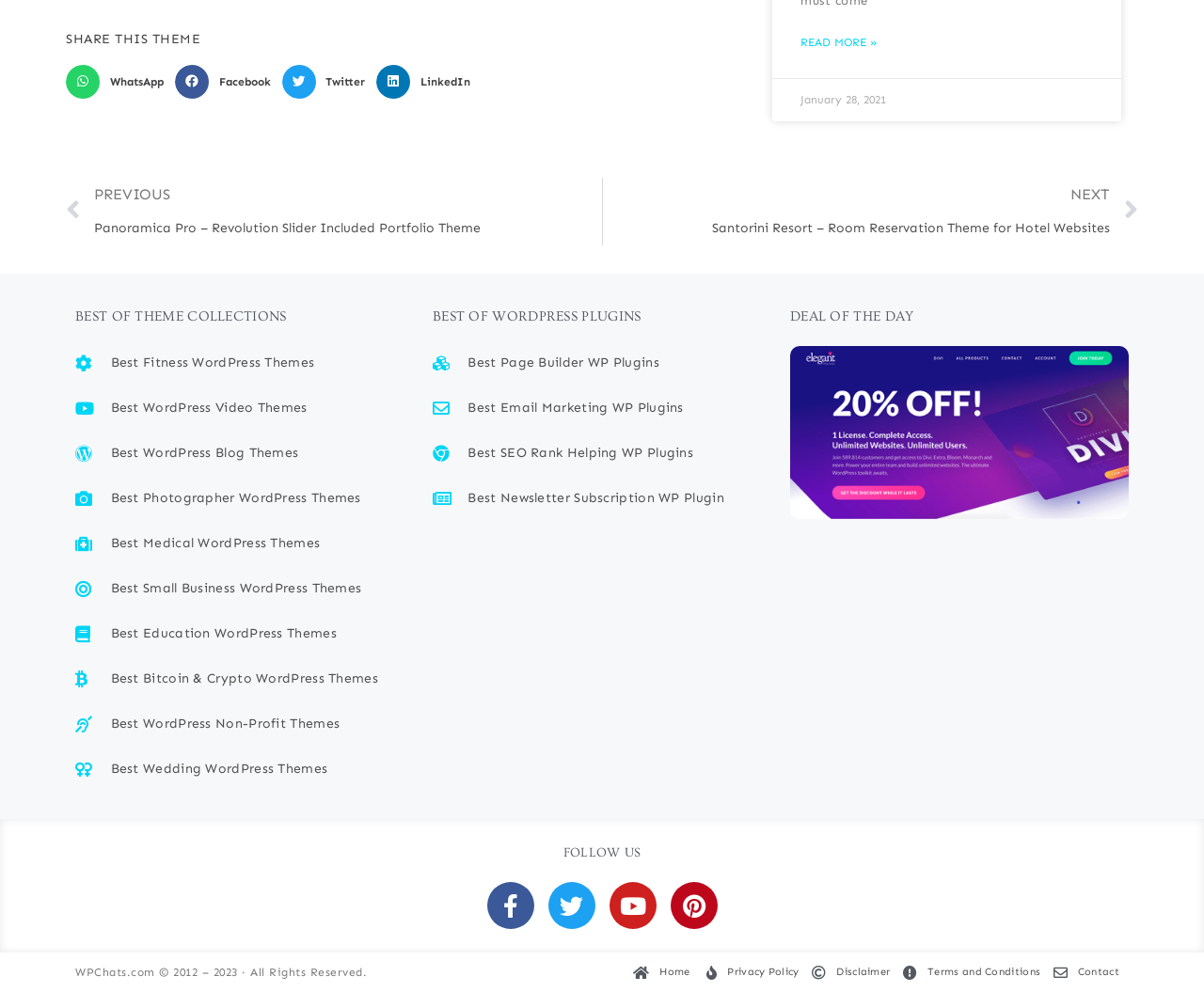Answer the question in one word or a short phrase:
How many social media platforms are listed to follow?

4